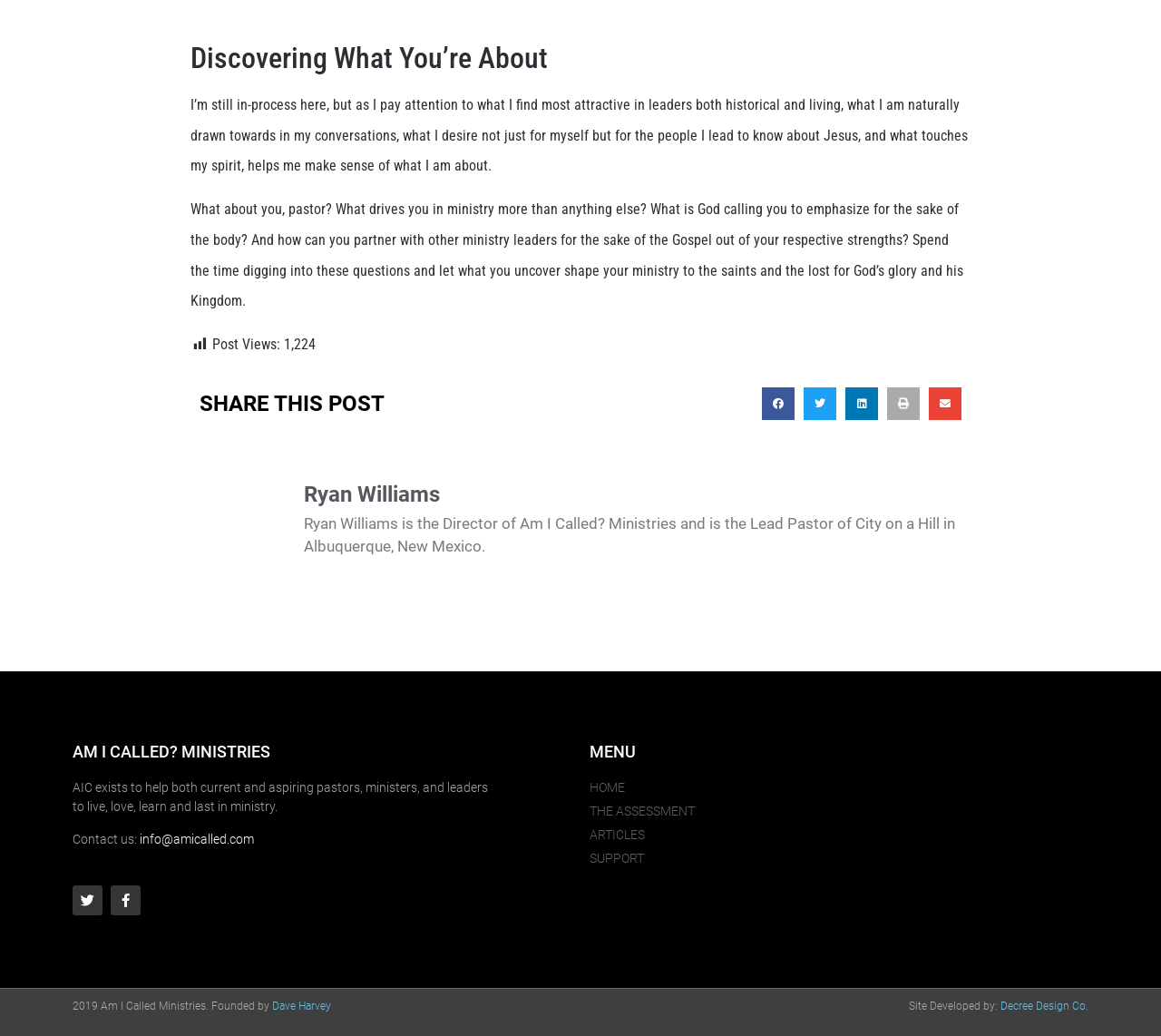Predict the bounding box of the UI element based on this description: "Facts About Medicine".

None